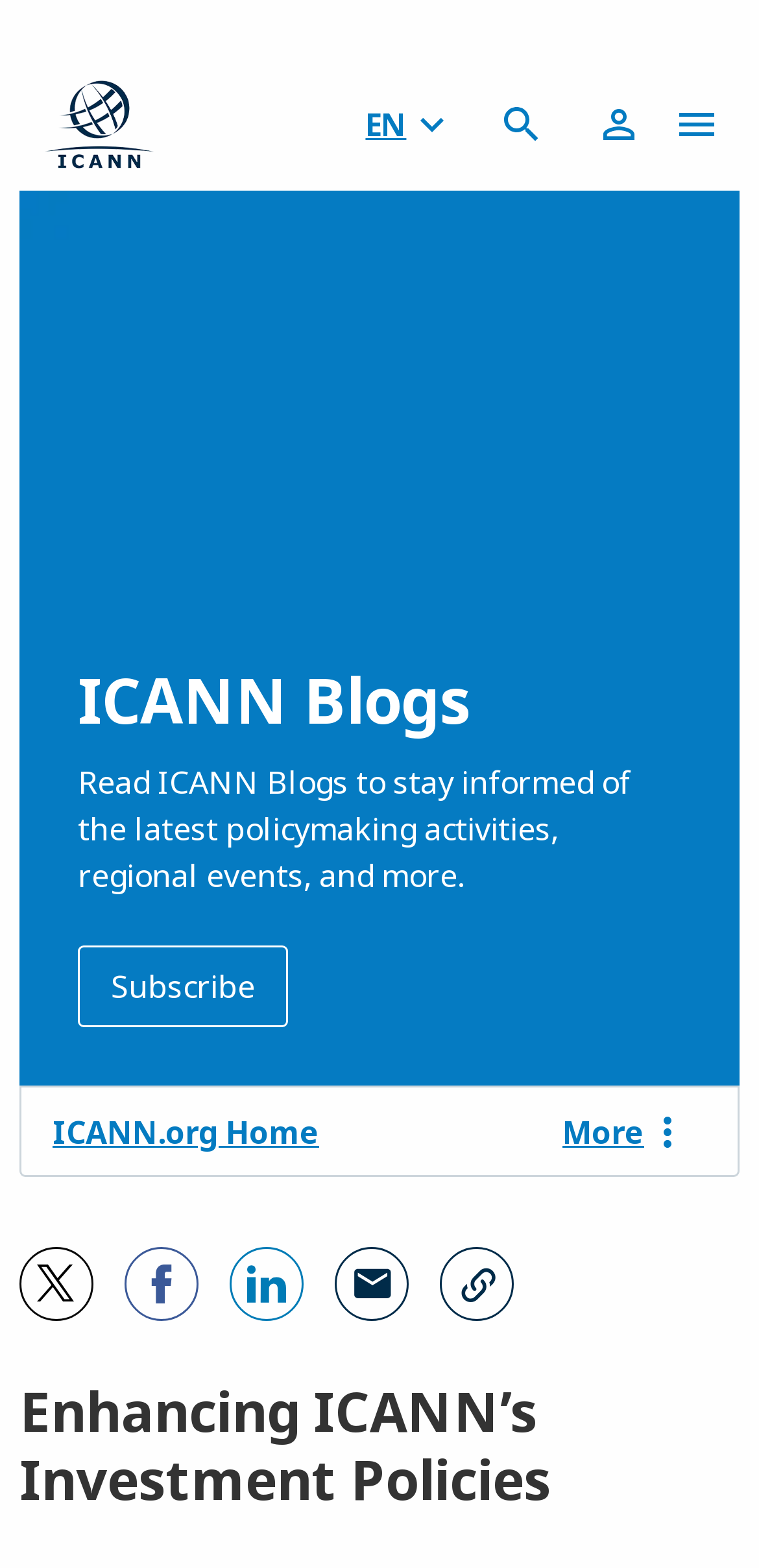Please provide a one-word or short phrase answer to the question:
How many links are under the 'GOVERNANCE' heading?

12